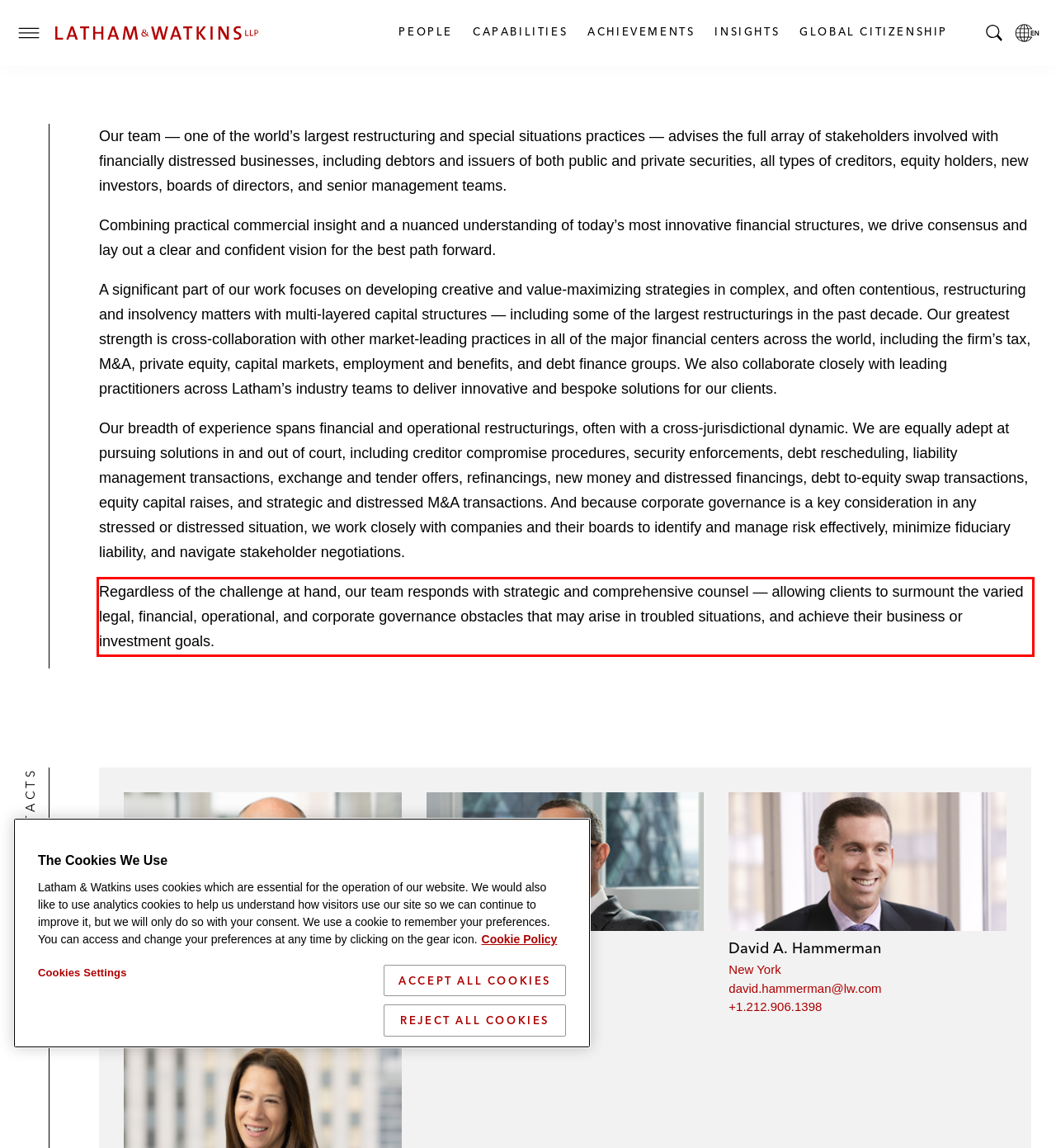Please perform OCR on the text content within the red bounding box that is highlighted in the provided webpage screenshot.

Regardless of the challenge at hand, our team responds with strategic and comprehensive counsel — allowing clients to surmount the varied legal, financial, operational, and corporate governance obstacles that may arise in troubled situations, and achieve their business or investment goals.